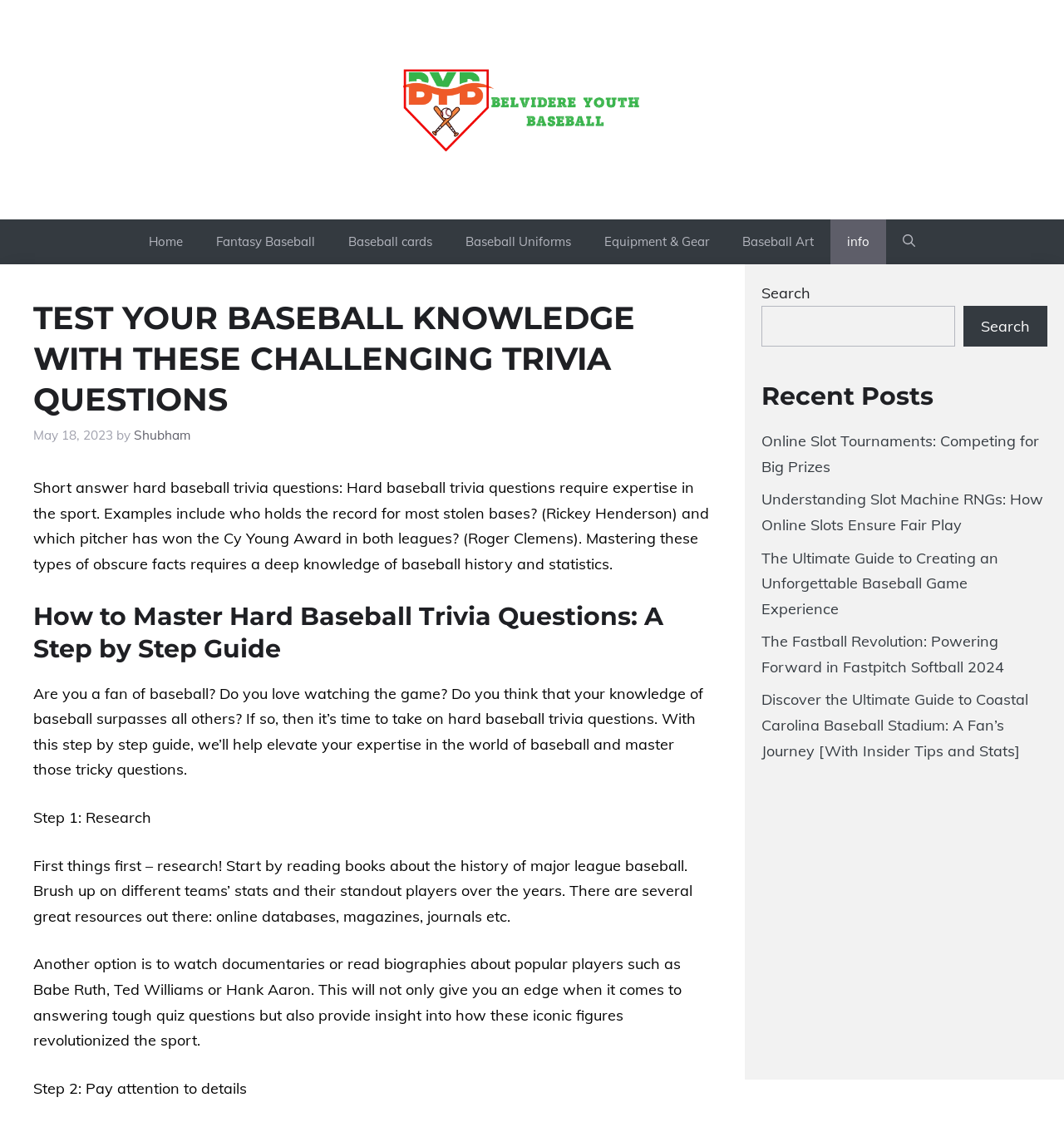Please locate the bounding box coordinates of the element that needs to be clicked to achieve the following instruction: "Read the article by Shubham". The coordinates should be four float numbers between 0 and 1, i.e., [left, top, right, bottom].

[0.126, 0.381, 0.179, 0.395]